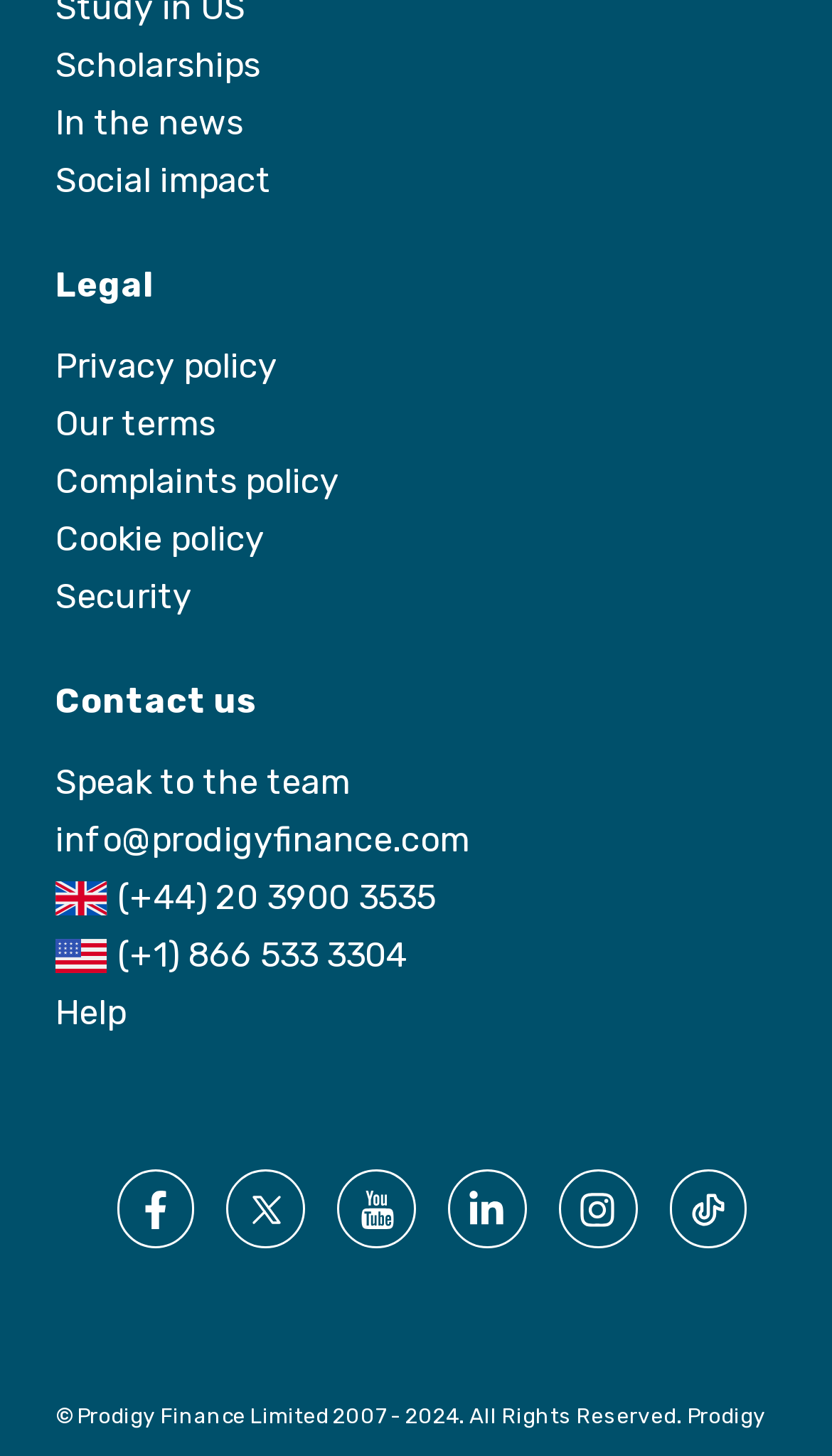Please reply to the following question with a single word or a short phrase:
What type of image is located at the bottom-right corner of the page?

Social media icons